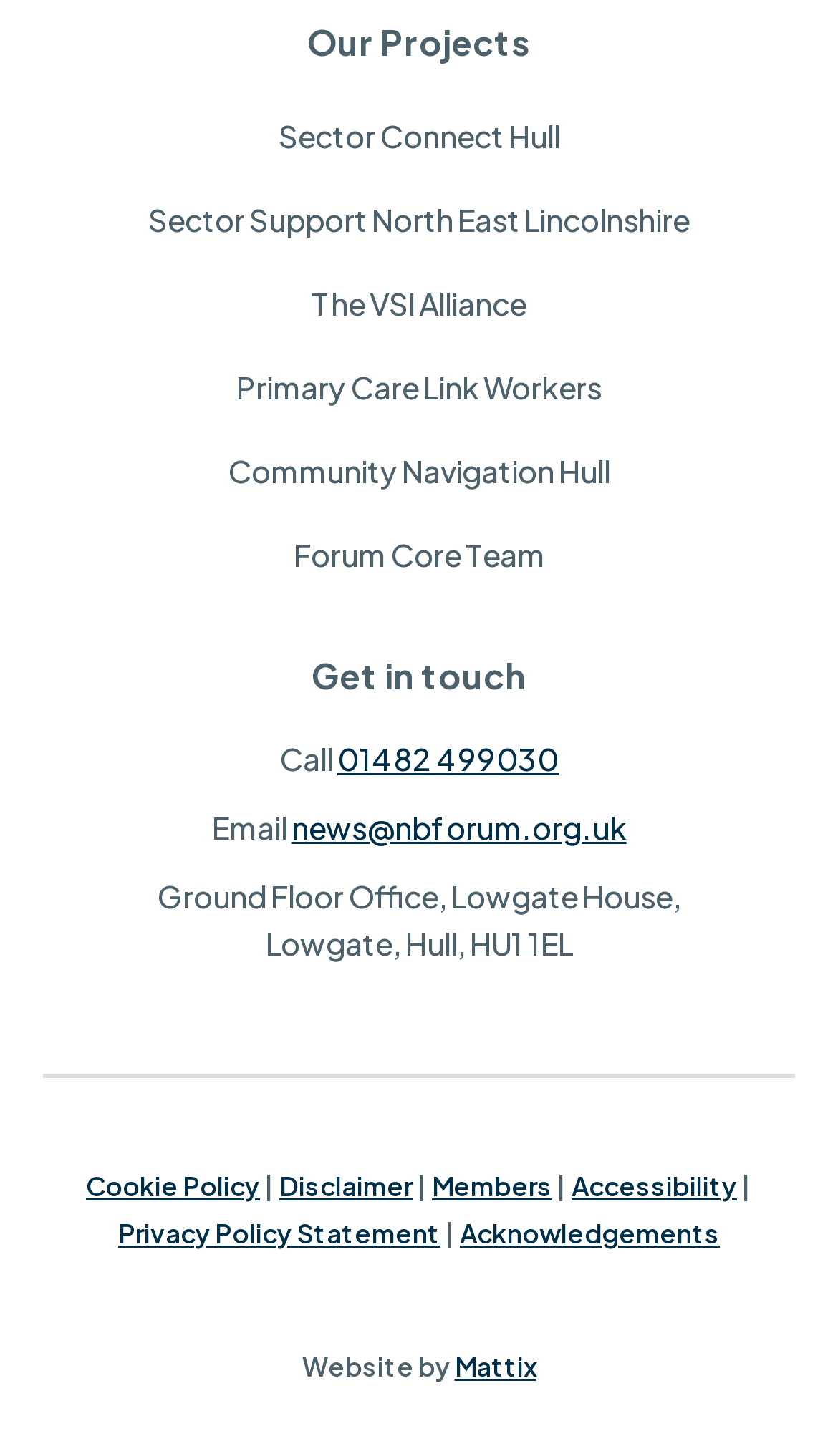Locate the bounding box coordinates of the area you need to click to fulfill this instruction: 'Click on Sector Connect Hull'. The coordinates must be in the form of four float numbers ranging from 0 to 1: [left, top, right, bottom].

[0.332, 0.069, 0.668, 0.117]